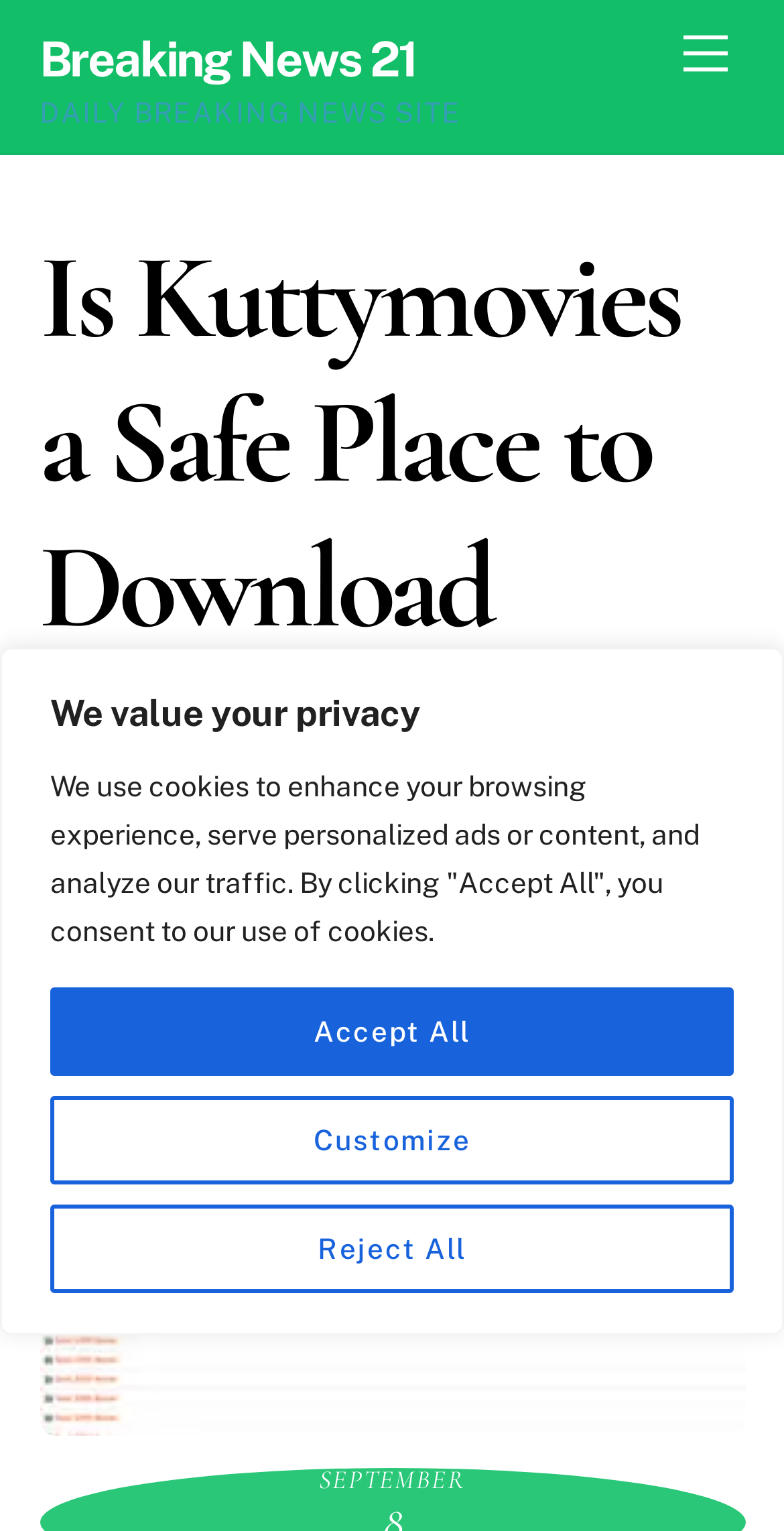Identify and extract the main heading of the webpage.

Is Kuttymovies a Safe Place to Download Pirated Movies?